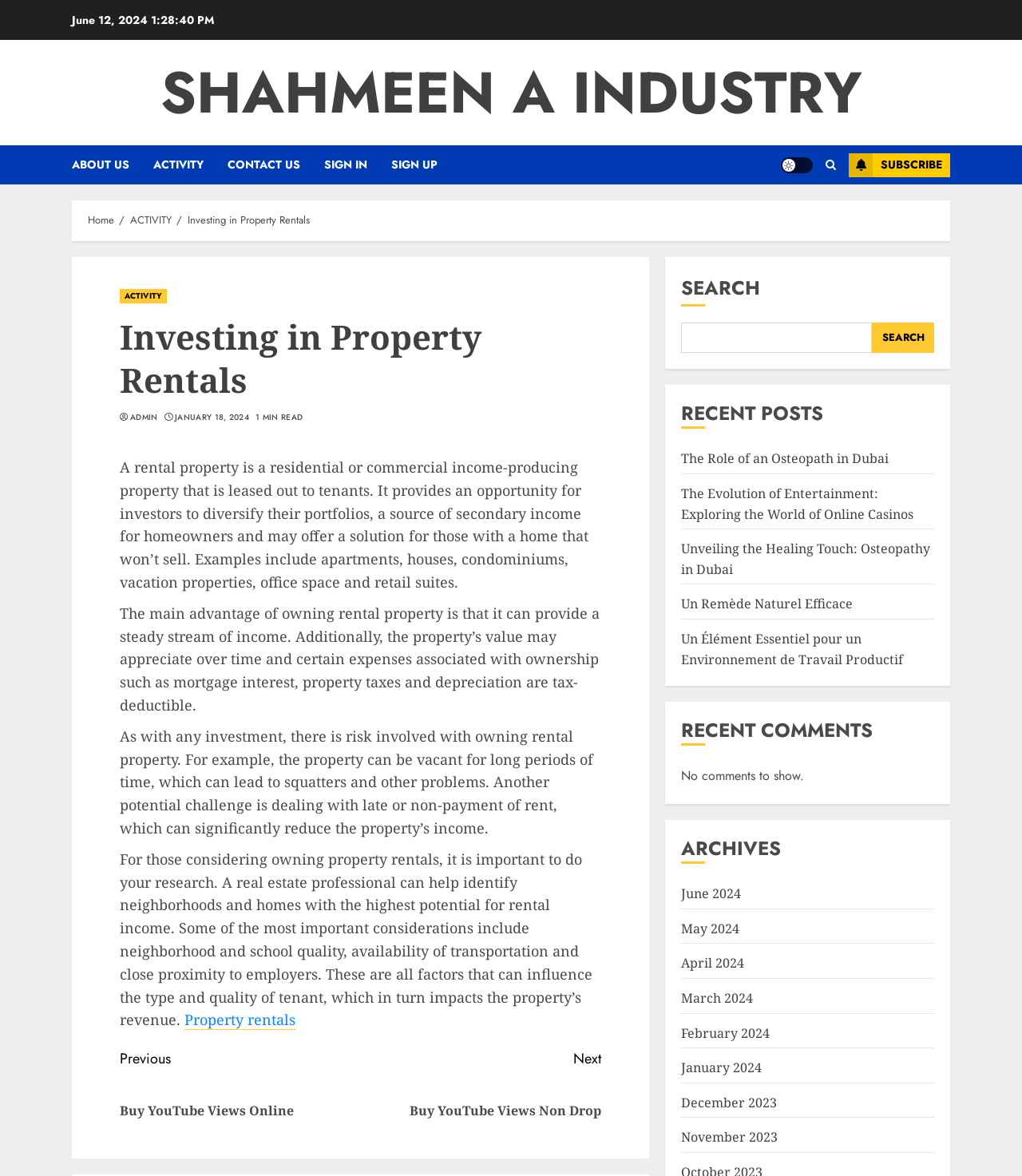Identify the bounding box coordinates of the section to be clicked to complete the task described by the following instruction: "Search for something". The coordinates should be four float numbers between 0 and 1, formatted as [left, top, right, bottom].

[0.667, 0.274, 0.853, 0.3]